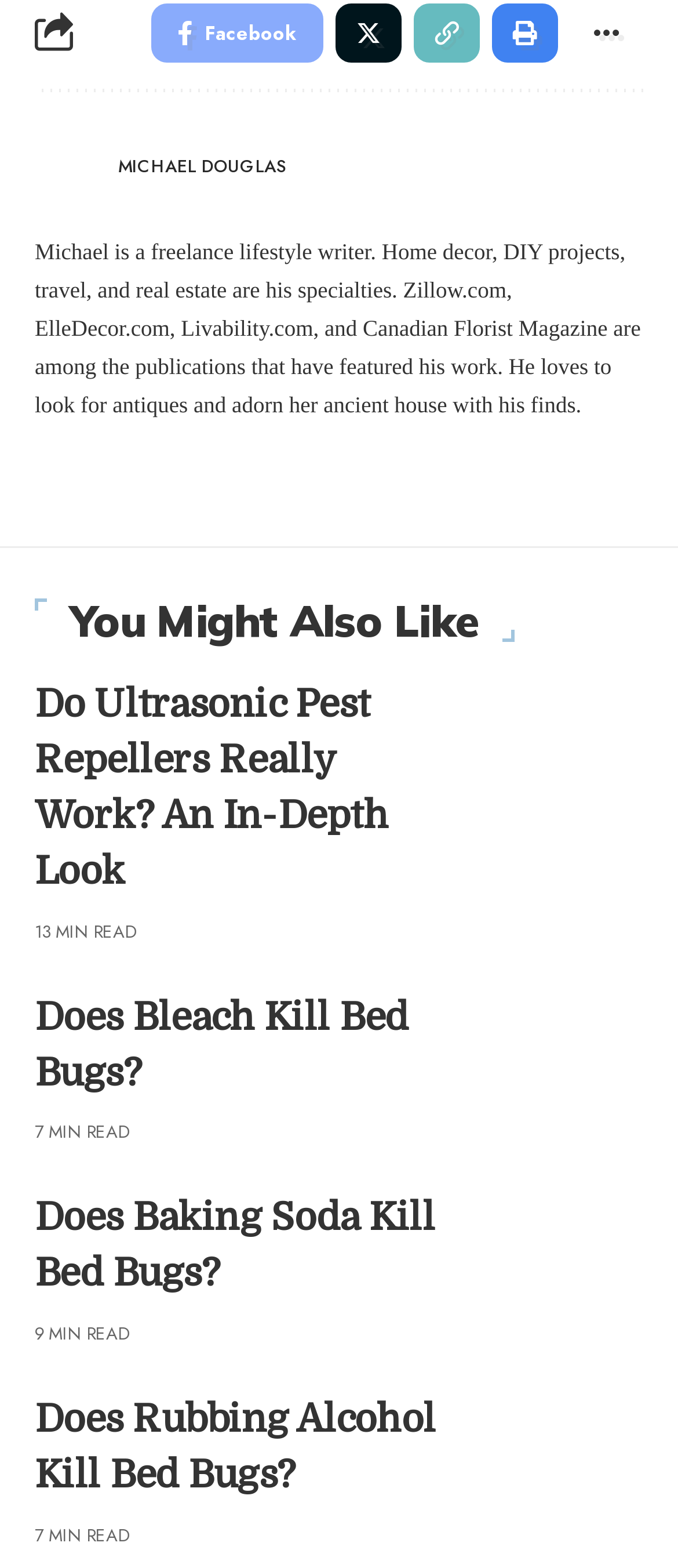Given the element description Log in, specify the bounding box coordinates of the corresponding UI element in the format (top-left x, top-left y, bottom-right x, bottom-right y). All values must be between 0 and 1.

None